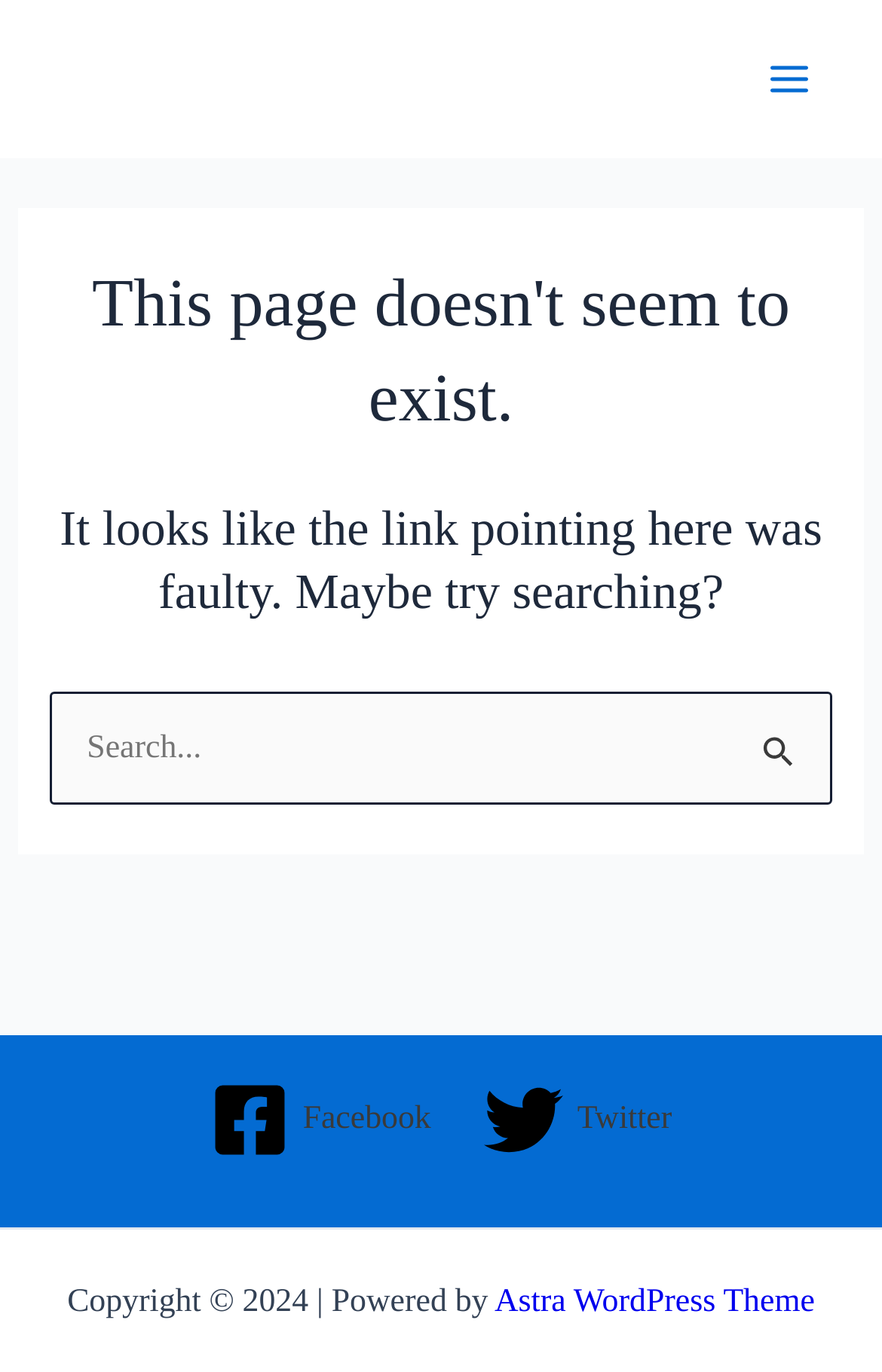Locate the primary headline on the webpage and provide its text.

This page doesn't seem to exist.